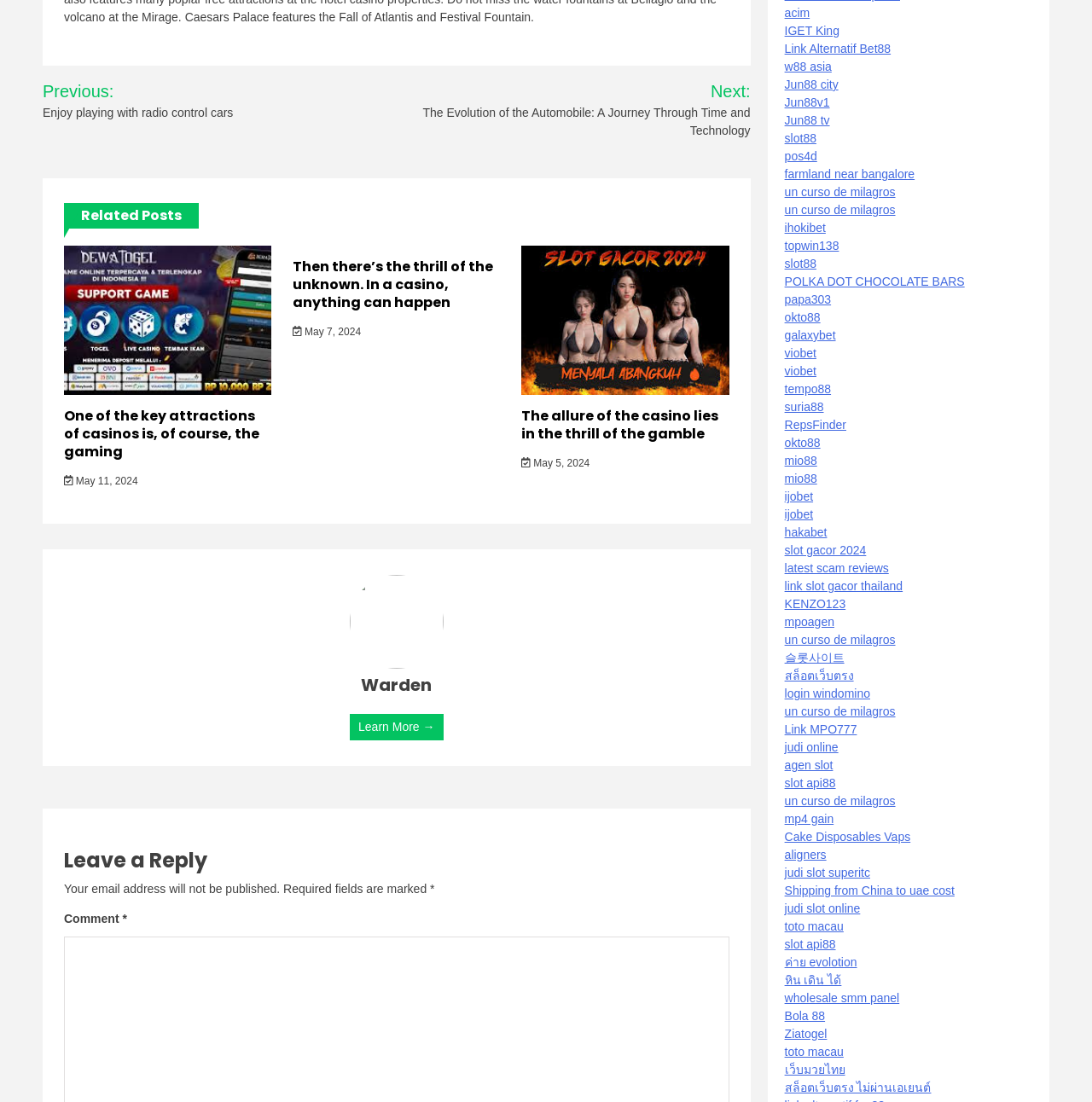Please specify the bounding box coordinates of the area that should be clicked to accomplish the following instruction: "Click on 'acim'". The coordinates should consist of four float numbers between 0 and 1, i.e., [left, top, right, bottom].

[0.718, 0.005, 0.742, 0.018]